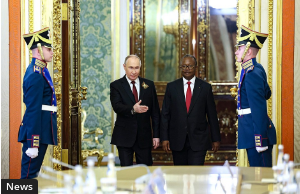How many men are engaged in conversation?
Look at the image and construct a detailed response to the question.

In the center of the image, two men are shown engaged in conversation, with one gesturing as if welcoming the other, indicating a significant diplomatic engagement.